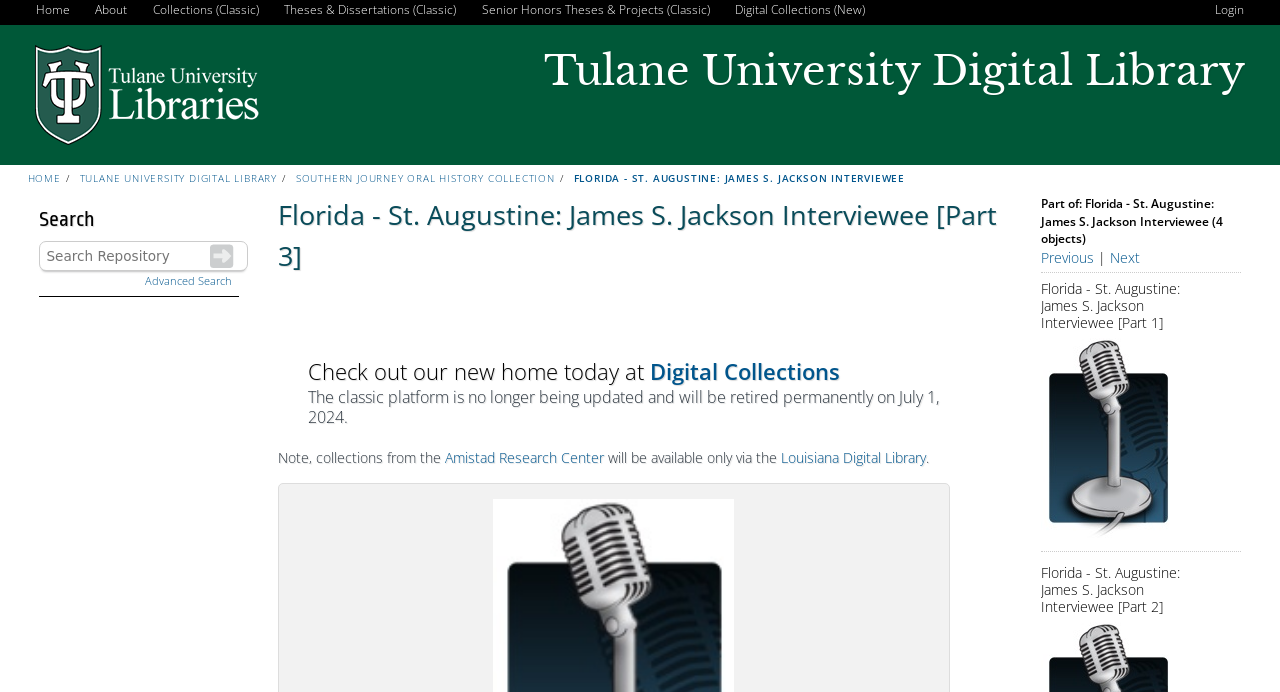Identify the main title of the webpage and generate its text content.

Florida - St. Augustine: James S. Jackson Interviewee [Part 3]